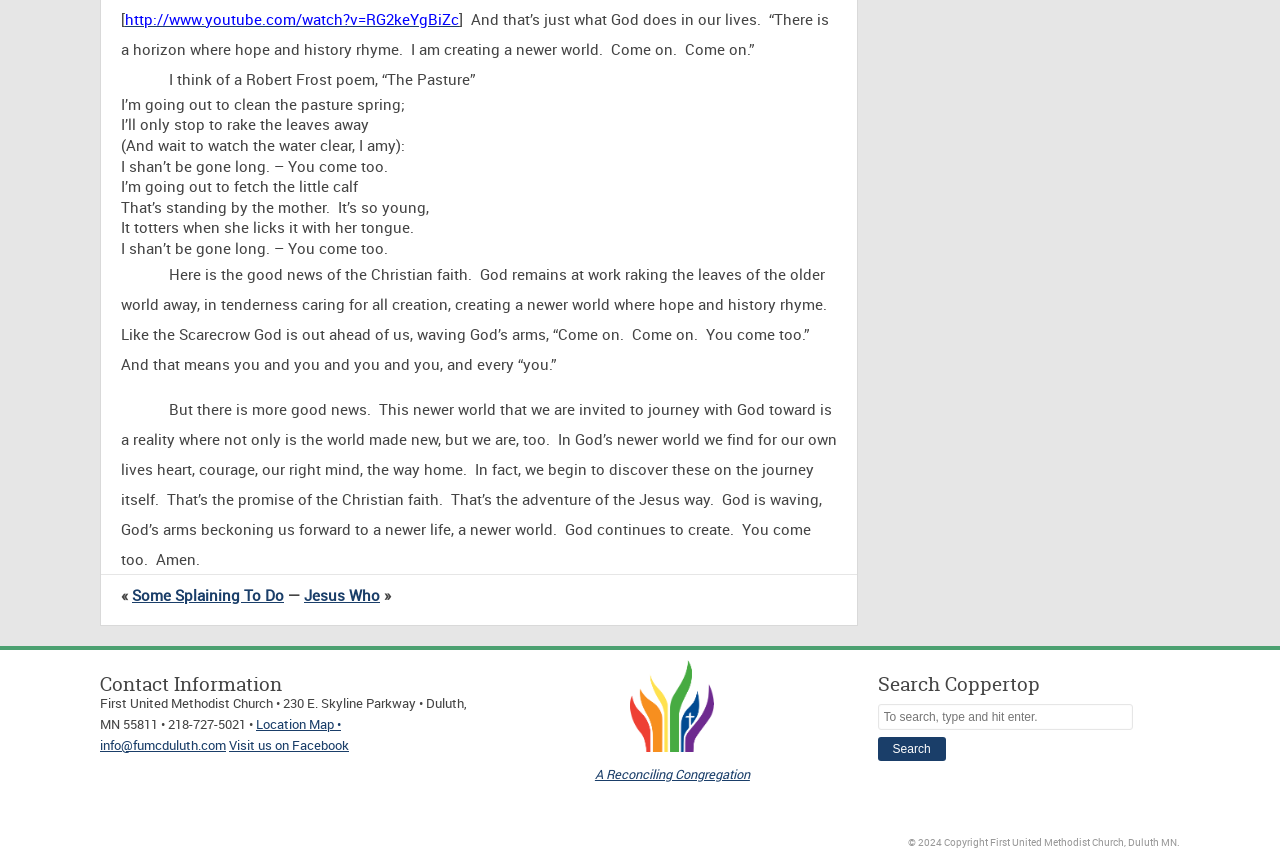What is the name of the church?
By examining the image, provide a one-word or phrase answer.

First United Methodist Church